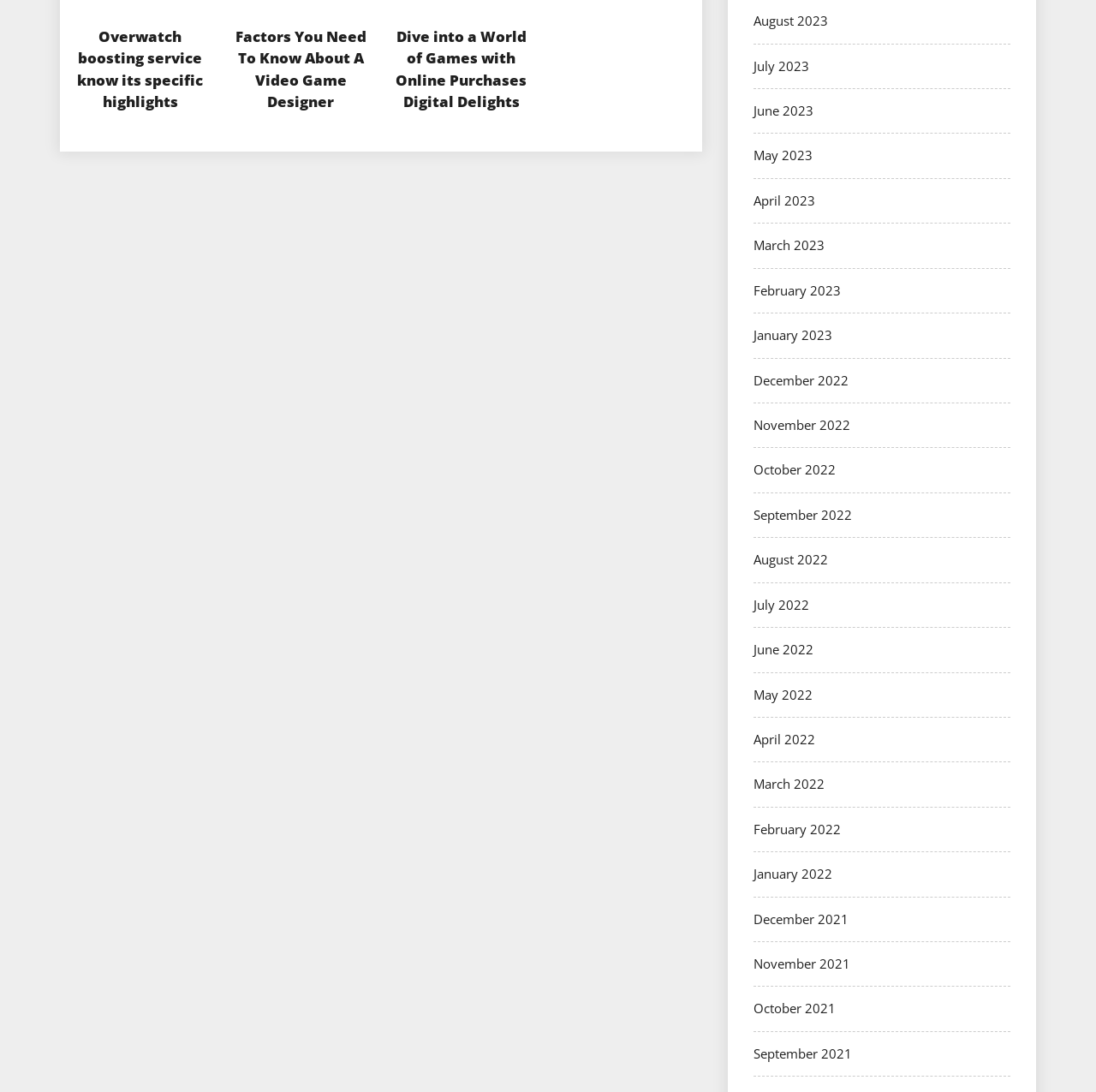Determine the coordinates of the bounding box for the clickable area needed to execute this instruction: "Check out games in December 2021".

[0.688, 0.833, 0.774, 0.849]